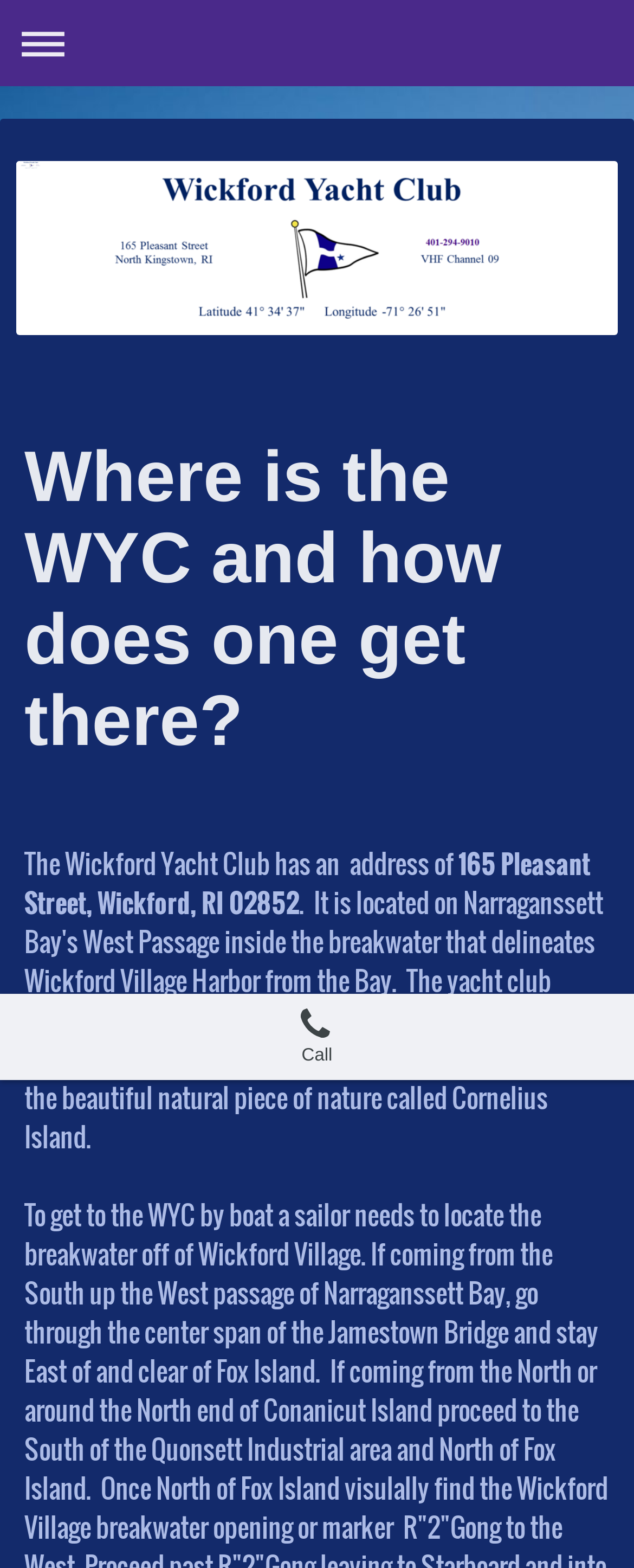Provide a one-word or brief phrase answer to the question:
What is the address of Wickford Yacht Club?

165 Pleasant Street, Wickford, RI 02852